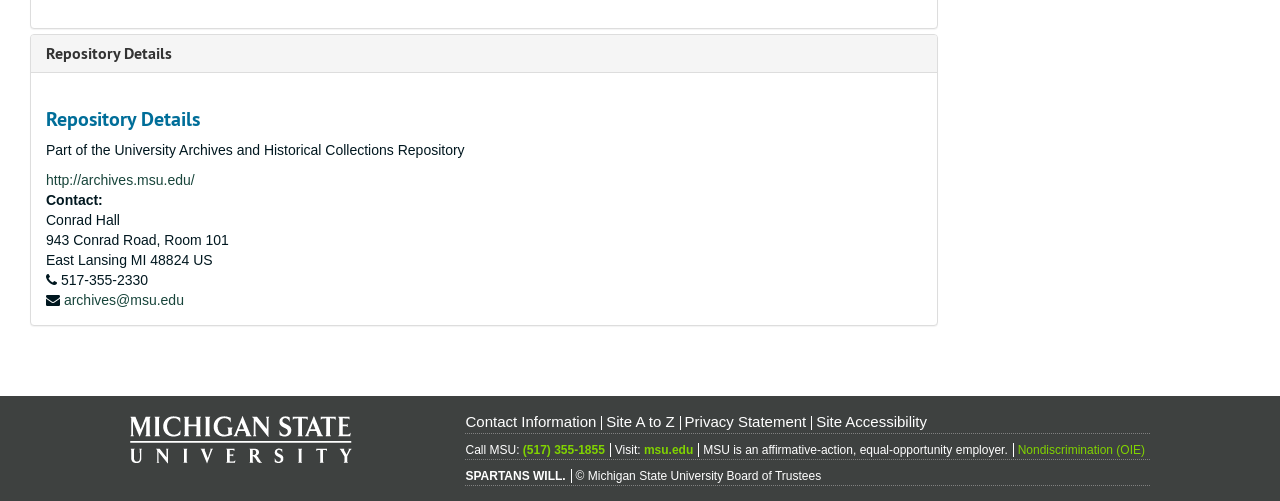What is the phone number of the repository?
Using the image as a reference, answer with just one word or a short phrase.

517-355-2330